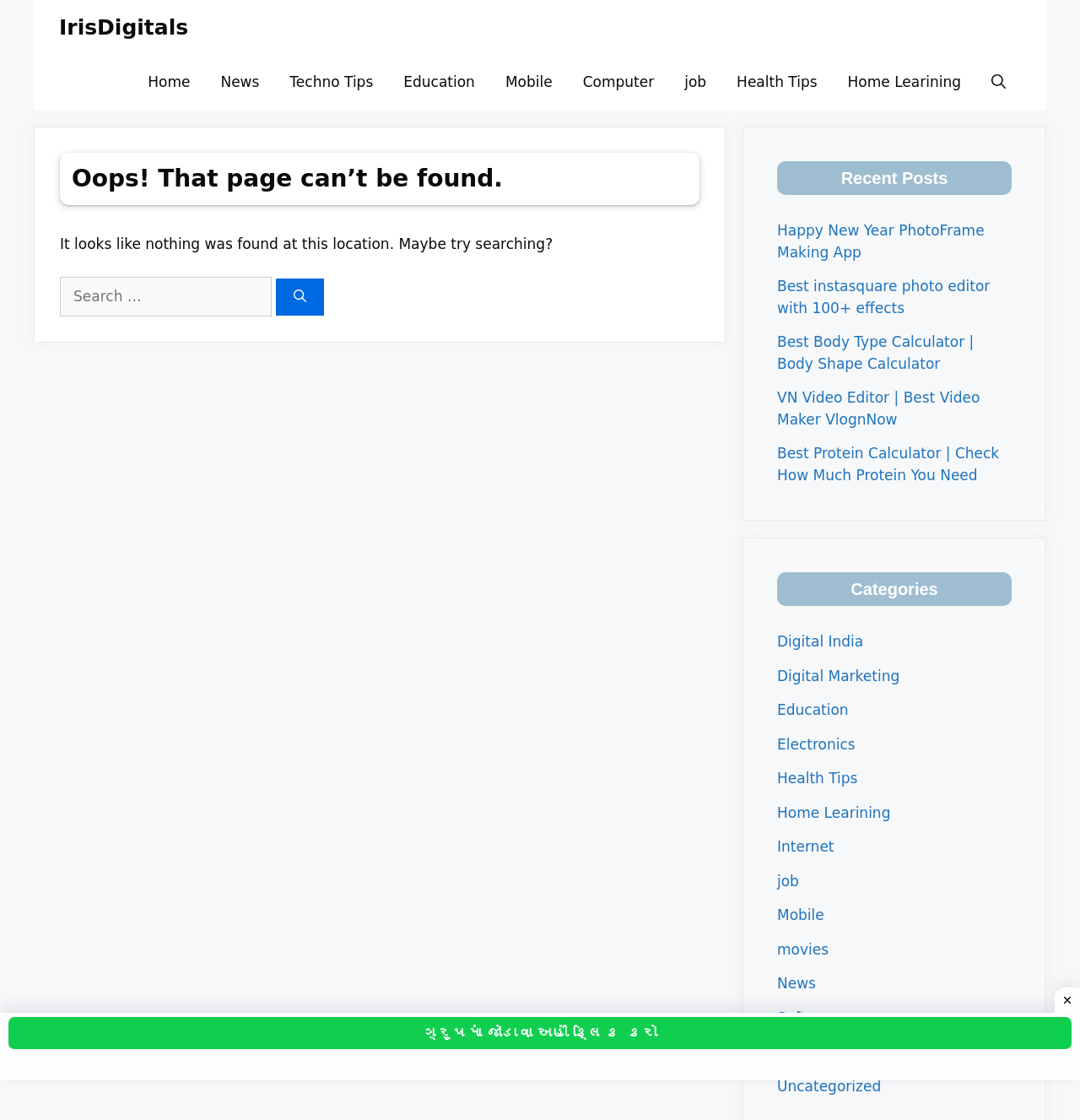Identify the bounding box coordinates of the specific part of the webpage to click to complete this instruction: "Search for something".

[0.055, 0.247, 0.252, 0.283]